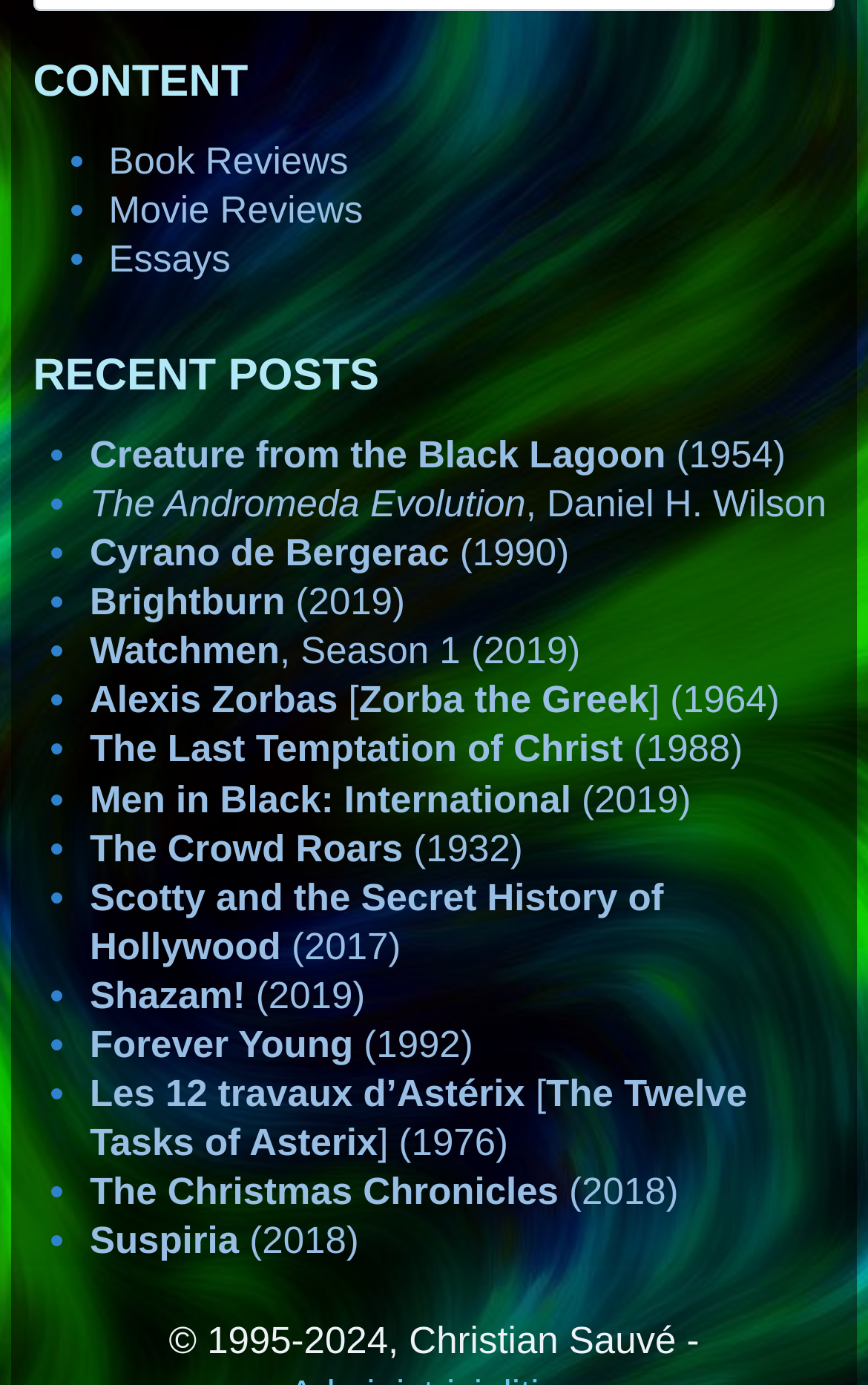Give a one-word or short-phrase answer to the following question: 
What type of content is listed under 'CONTENT'?

Reviews and Essays